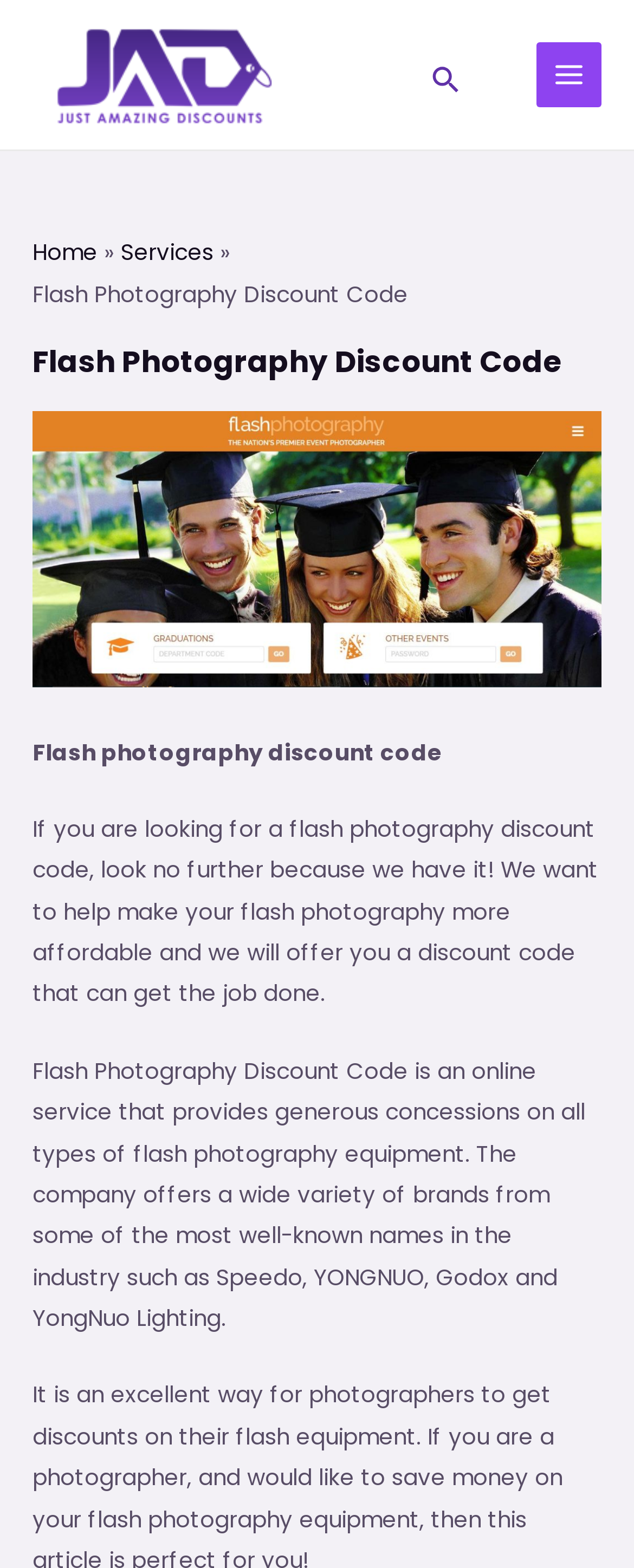What is the name of the online service?
Please answer the question with a detailed response using the information from the screenshot.

The name of the online service is Flash Photography Discount Code, which is mentioned in the sentence 'Flash Photography Discount Code is an online service that provides generous concessions on all types of flash photography equipment.'